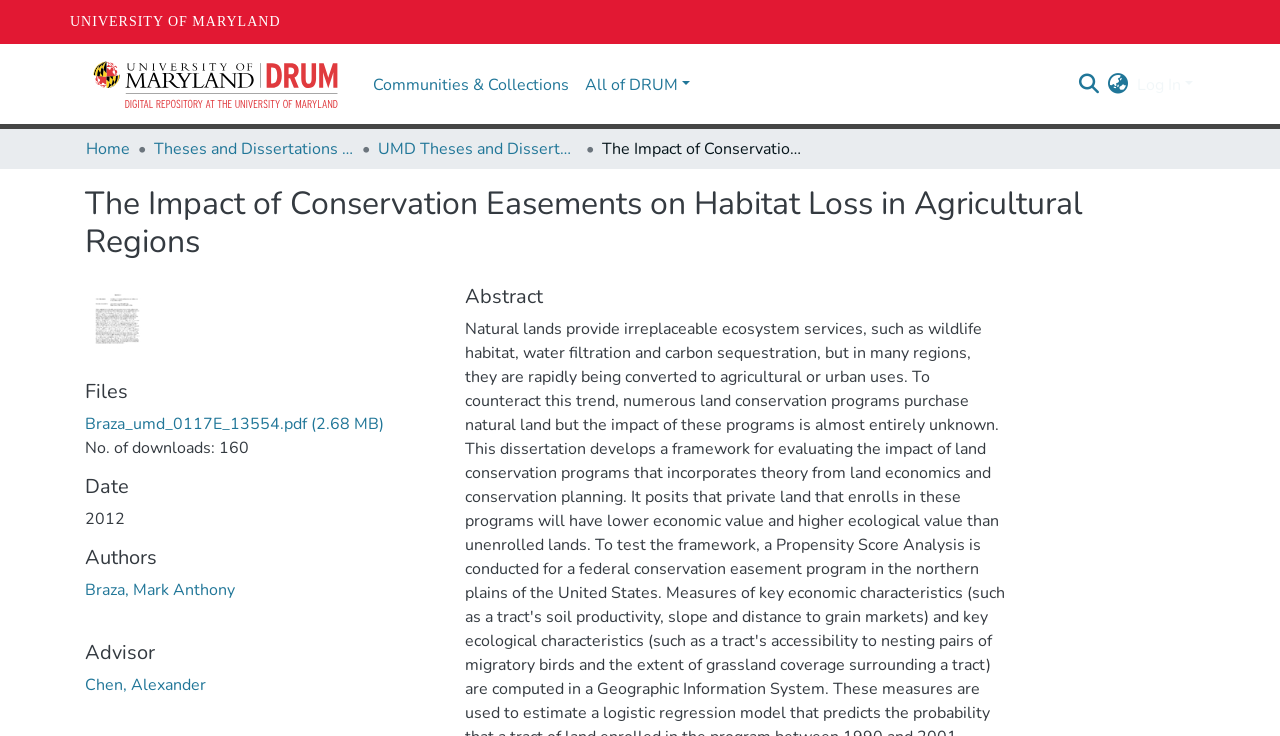Please mark the clickable region by giving the bounding box coordinates needed to complete this instruction: "Switch language".

[0.864, 0.099, 0.884, 0.131]